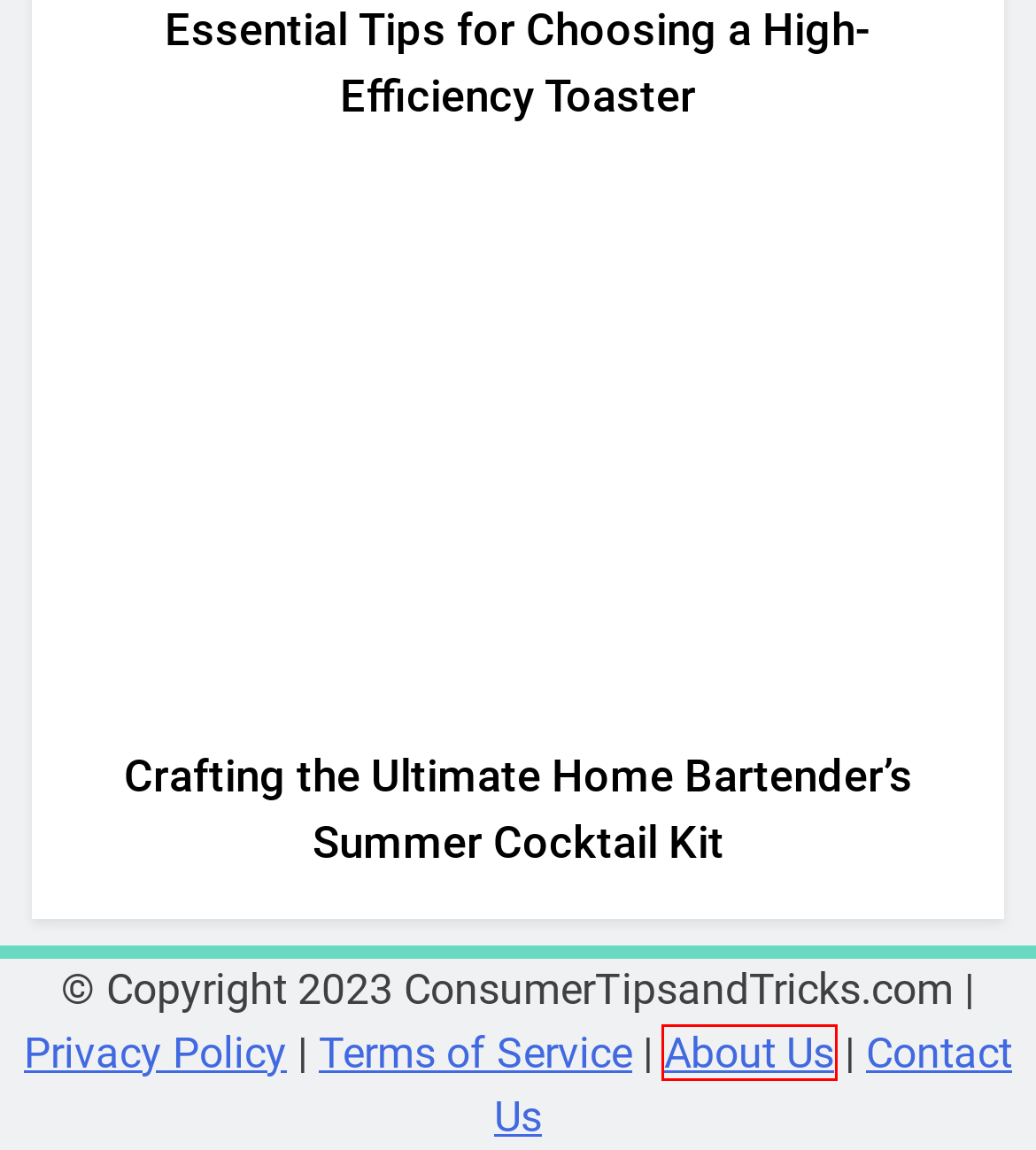You have a screenshot of a webpage with a red bounding box around an element. Select the webpage description that best matches the new webpage after clicking the element within the red bounding box. Here are the descriptions:
A. About Us - Consumer Tips and Tricks
B. The Comprehensive Buyer’s Guide to High-Efficiency Solar Panels for RVs and Campers
C. The Essential Guide to Choosing the Best Electric Toothbrush for Optimal Dental Health
D. Privacy Policy - Consumer Tips and Tricks
E. The Ultimate Consumer's Guide to Buying a Lawn Mower
F. Crafting the Ultimate Home Bartender's Summer Cocktail Kit
G. Terms of Service - Consumer Tips and Tricks
H. Essential Tips for Choosing a High-Efficiency Toaster

A